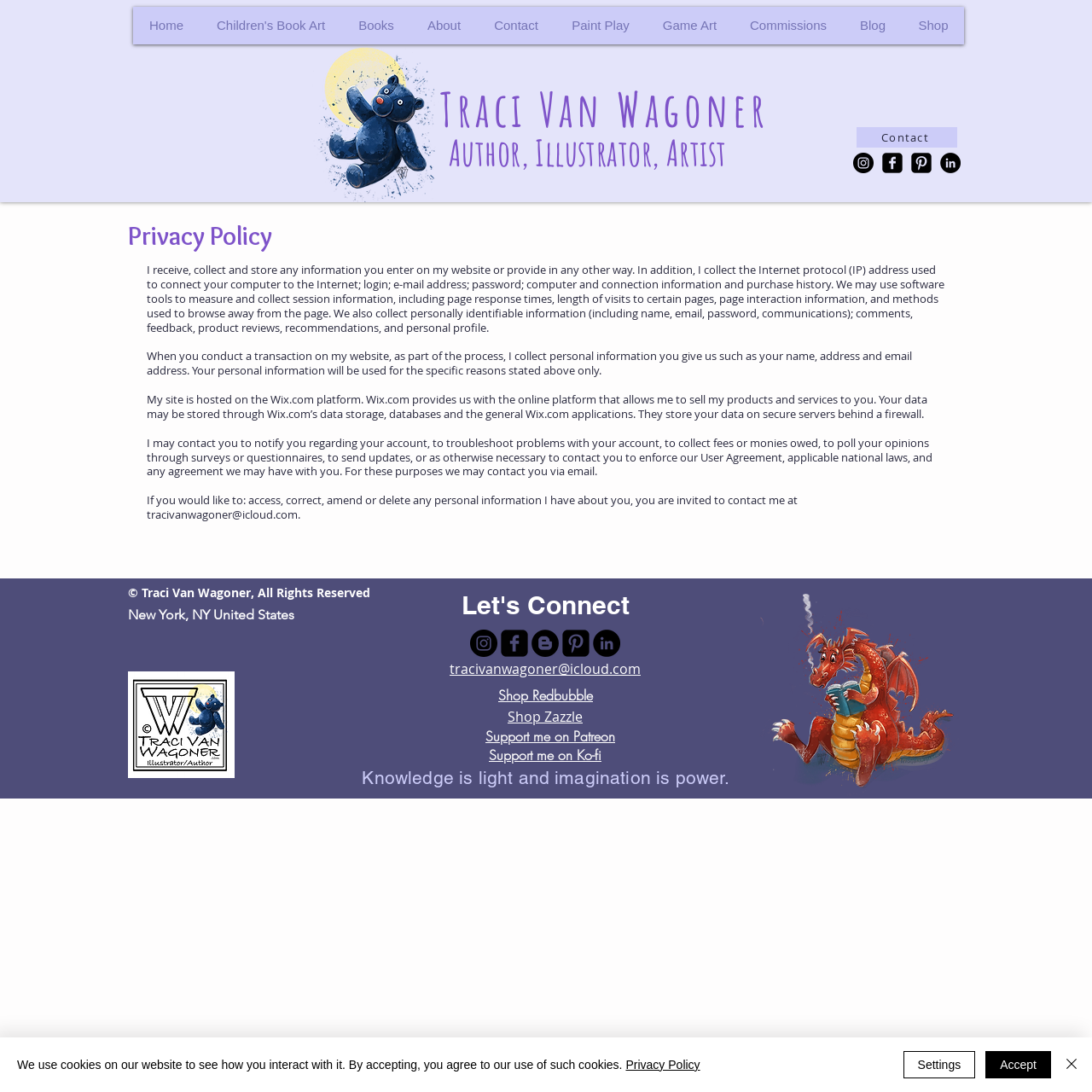Use a single word or phrase to answer the question: 
How can you contact the website owner?

tracivanwagoner@icloud.com